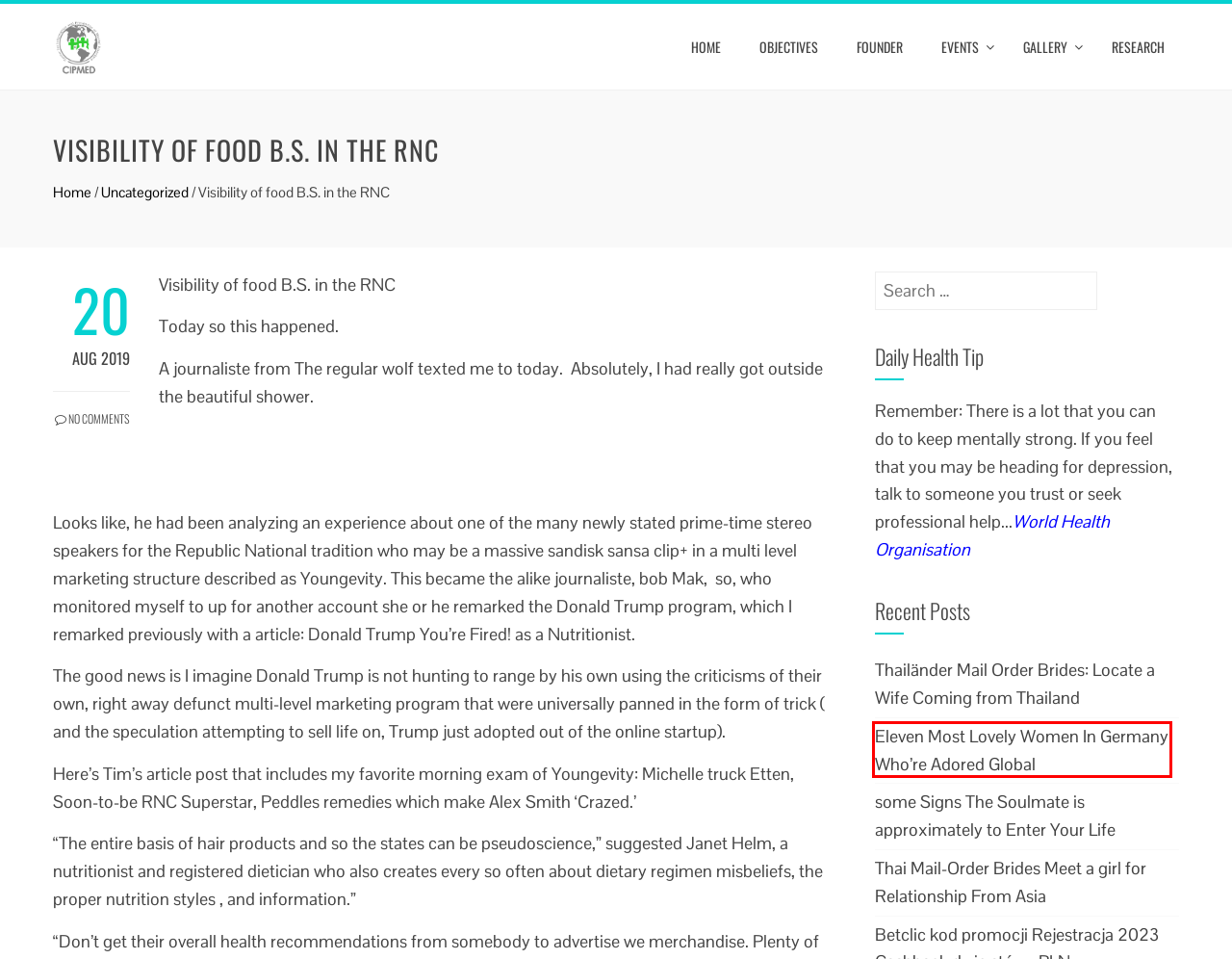You have a screenshot of a webpage with a red rectangle bounding box around an element. Identify the best matching webpage description for the new page that appears after clicking the element in the bounding box. The descriptions are:
A. FOUNDER – CIPMED
B. Research – CIPMED
C. CIPMED – BE INFORMED. THINK RIGHT. ACT RIGHT
D. Eleven Most Lovely Women In Germany Who’re Adored Global – CIPMED
E. Objectives – CIPMED
F. Events – CIPMED
G. Thai Mail-Order Brides Meet a girl for Relationship From Asia – CIPMED
H. Gallery – CIPMED

D